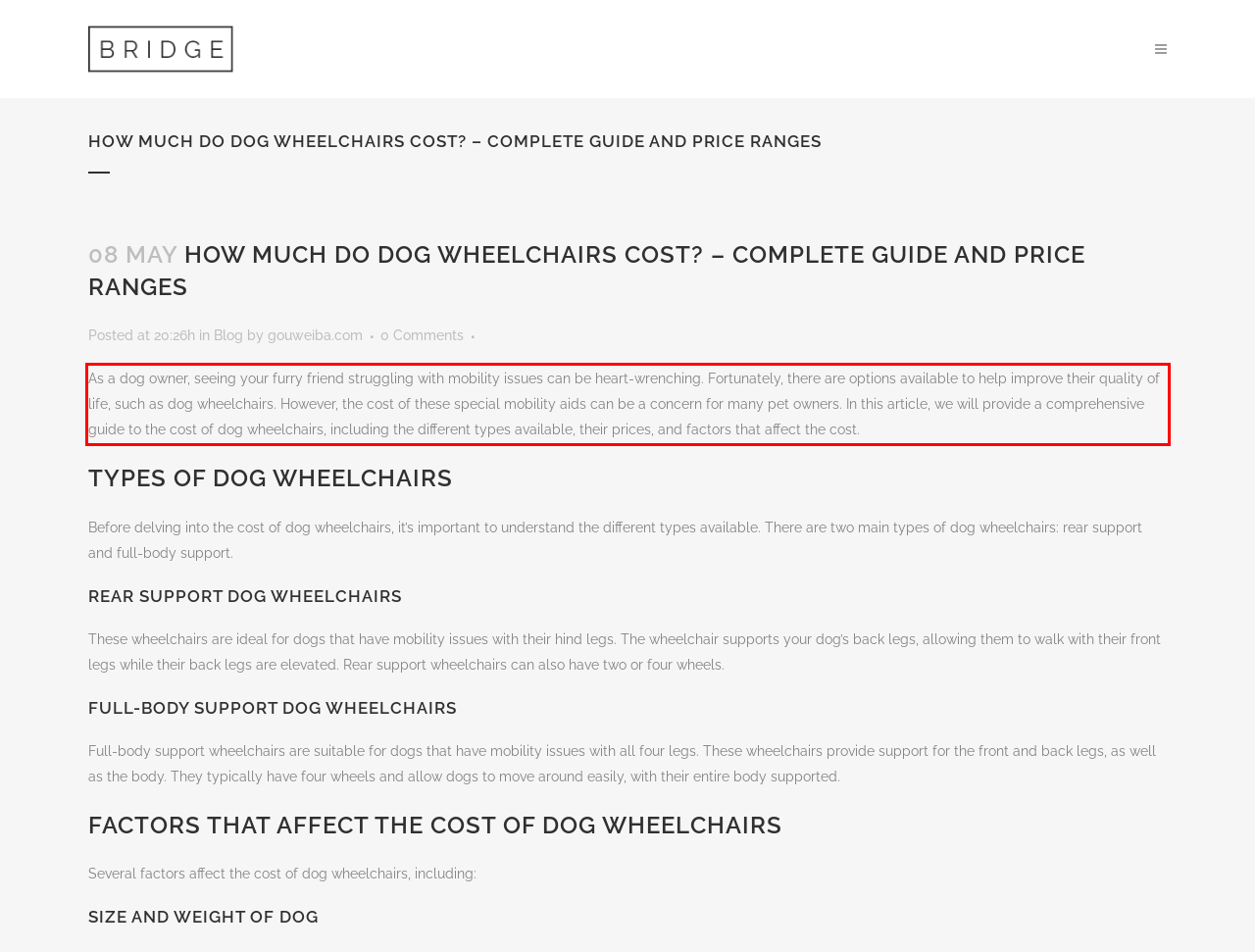You are provided with a screenshot of a webpage containing a red bounding box. Please extract the text enclosed by this red bounding box.

As a dog owner, seeing your furry friend struggling with mobility issues can be heart-wrenching. Fortunately, there are options available to help improve their quality of life, such as dog wheelchairs. However, the cost of these special mobility aids can be a concern for many pet owners. In this article, we will provide a comprehensive guide to the cost of dog wheelchairs, including the different types available, their prices, and factors that affect the cost.